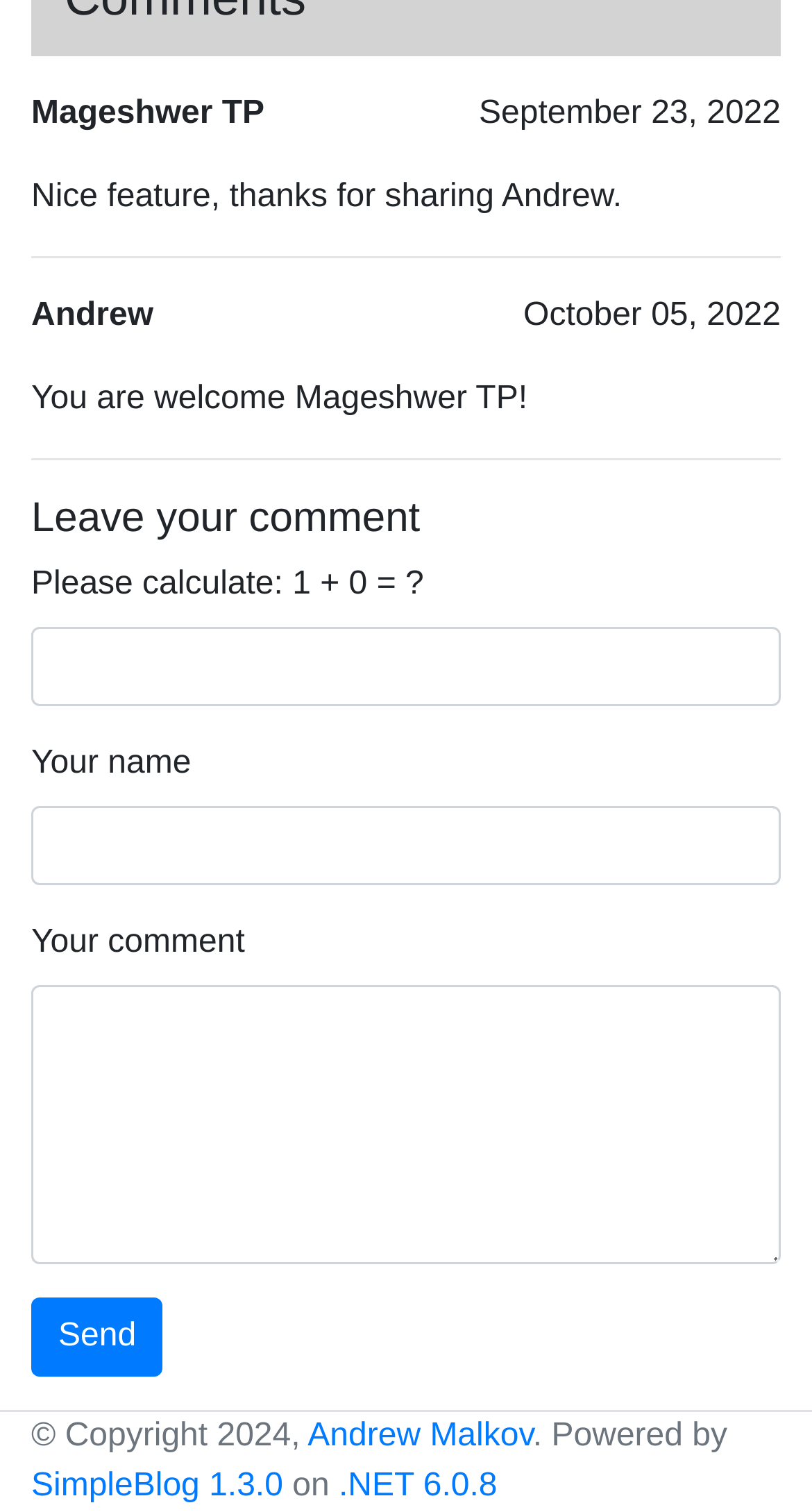Provide your answer in one word or a succinct phrase for the question: 
What is the date of the first comment?

September 23, 2022